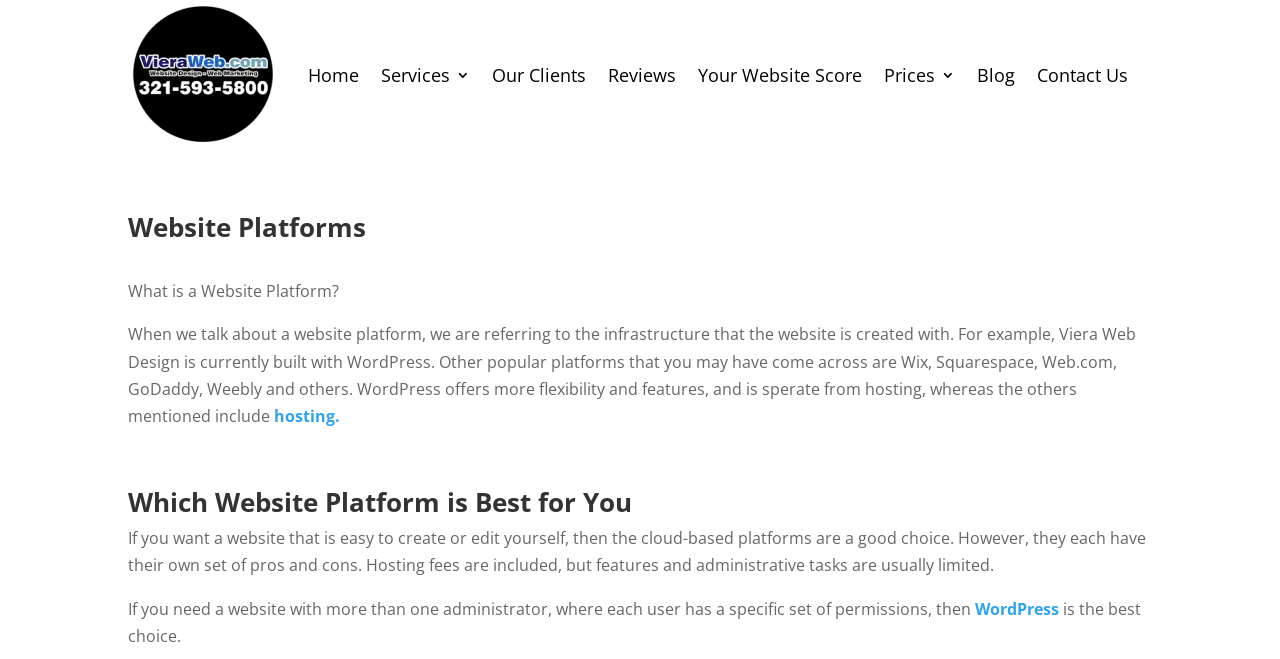Illustrate the webpage's structure and main components comprehensively.

The webpage is about Viera Web Design, a company based in Melbourne, Florida, and its services related to website platforms. At the top left corner, there is a logo and a phone number, 321-593-5800, which is also a clickable link. 

Below the logo, there is a navigation menu with seven links: Home, Services, Our Clients, Reviews, Your Website Score, Prices, and Blog, followed by Contact Us at the far right. 

The main content of the webpage is divided into two sections. The first section has a heading "Website Platforms" and explains what a website platform is, providing examples such as WordPress, Wix, and Squarespace. 

The second section has a heading "Which Website Platform is Best for You" and discusses the pros and cons of different website platforms, including cloud-based platforms and WordPress. It also mentions the importance of considering the number of administrators and their permissions when choosing a website platform.